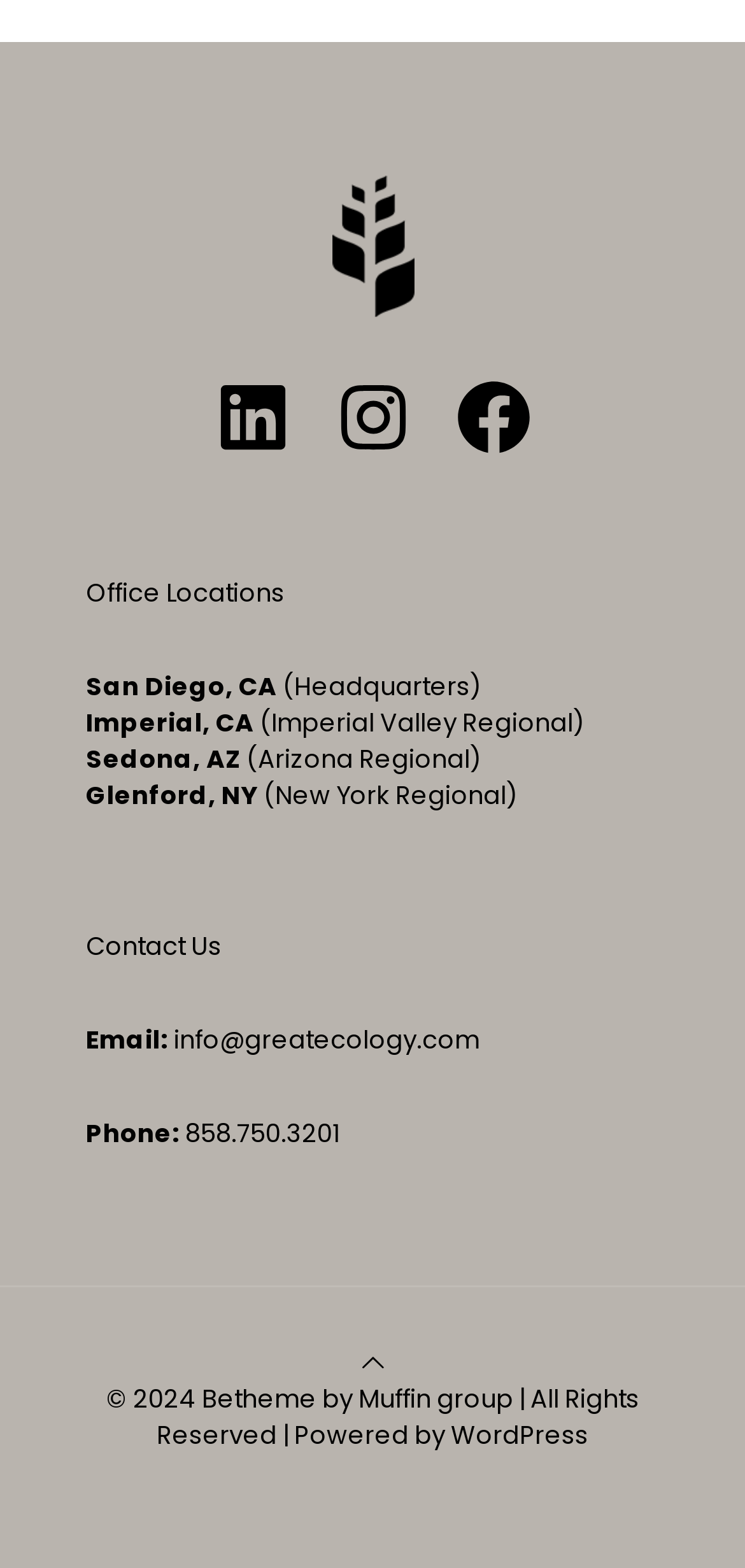For the element described, predict the bounding box coordinates as (top-left x, top-left y, bottom-right x, bottom-right y). All values should be between 0 and 1. Element description: unblock sites in China

None